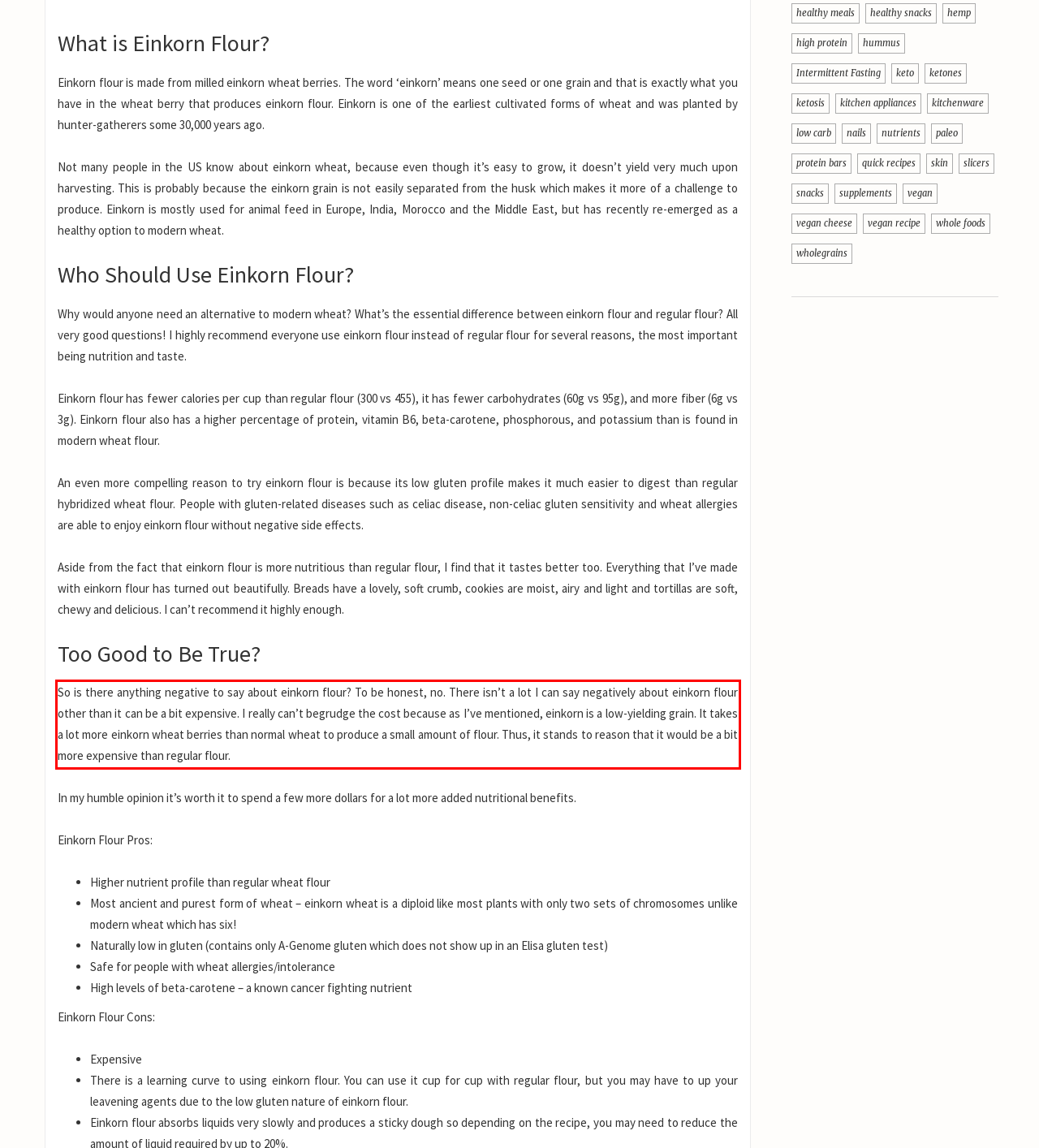Please perform OCR on the text content within the red bounding box that is highlighted in the provided webpage screenshot.

So is there anything negative to say about einkorn flour? To be honest, no. There isn’t a lot I can say negatively about einkorn flour other than it can be a bit expensive. I really can’t begrudge the cost because as I’ve mentioned, einkorn is a low-yielding grain. It takes a lot more einkorn wheat berries than normal wheat to produce a small amount of flour. Thus, it stands to reason that it would be a bit more expensive than regular flour.